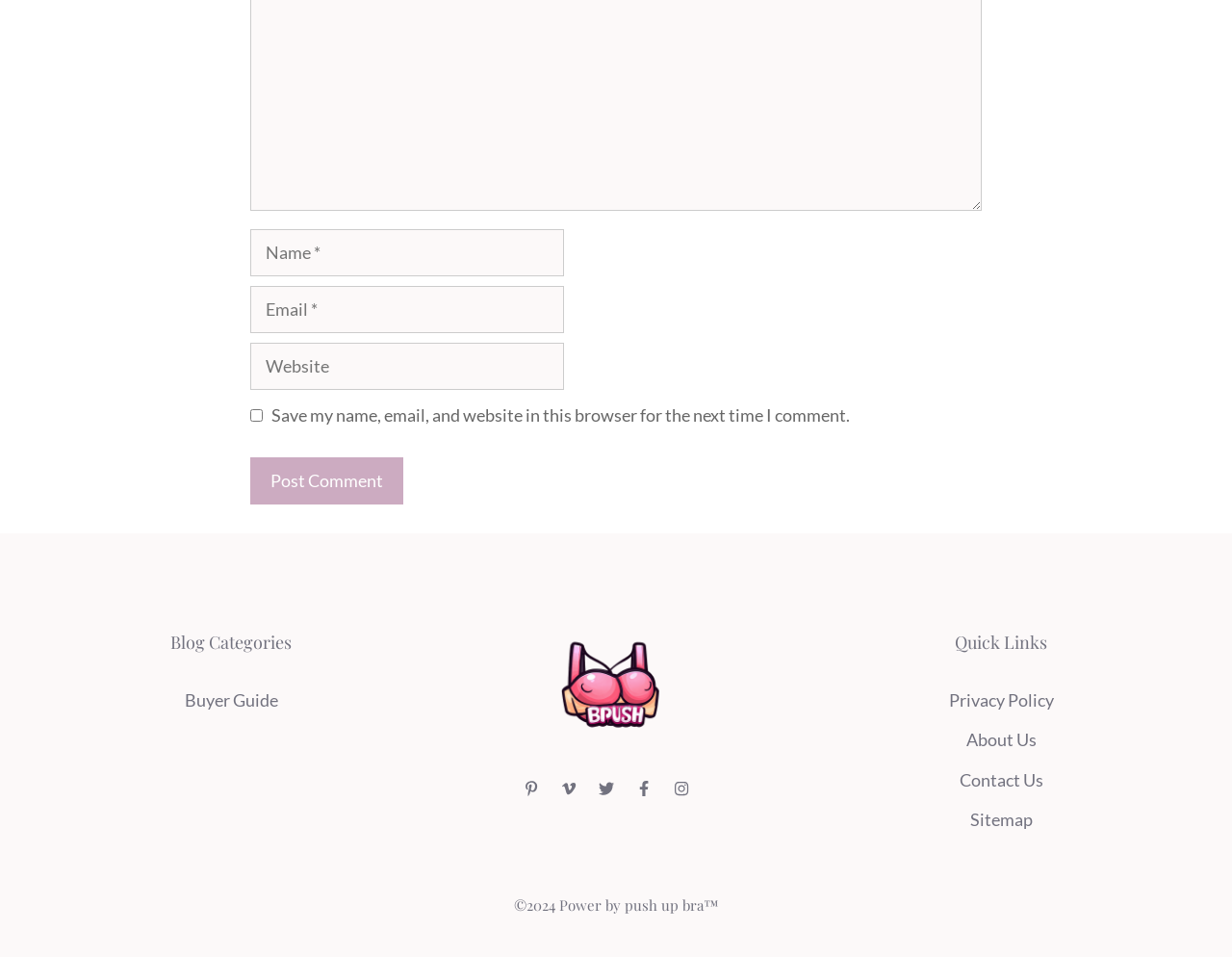Extract the bounding box coordinates for the HTML element that matches this description: "Sitemap". The coordinates should be four float numbers between 0 and 1, i.e., [left, top, right, bottom].

[0.787, 0.845, 0.838, 0.867]